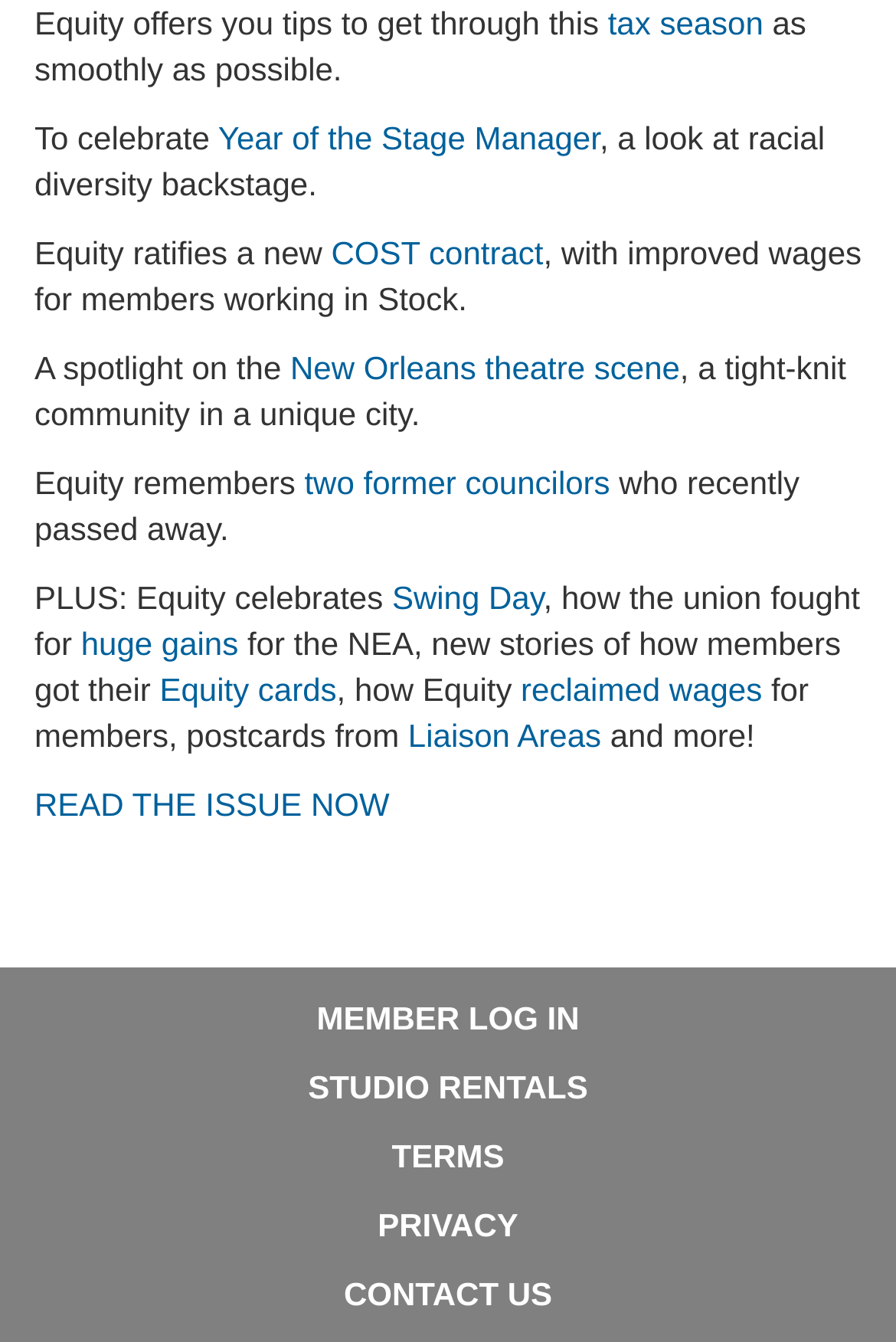What is the main topic of this webpage?
Give a detailed explanation using the information visible in the image.

Based on the content of the webpage, it appears to be a news or newsletter page from an organization called Equity, featuring various articles and stories about the organization and its members.